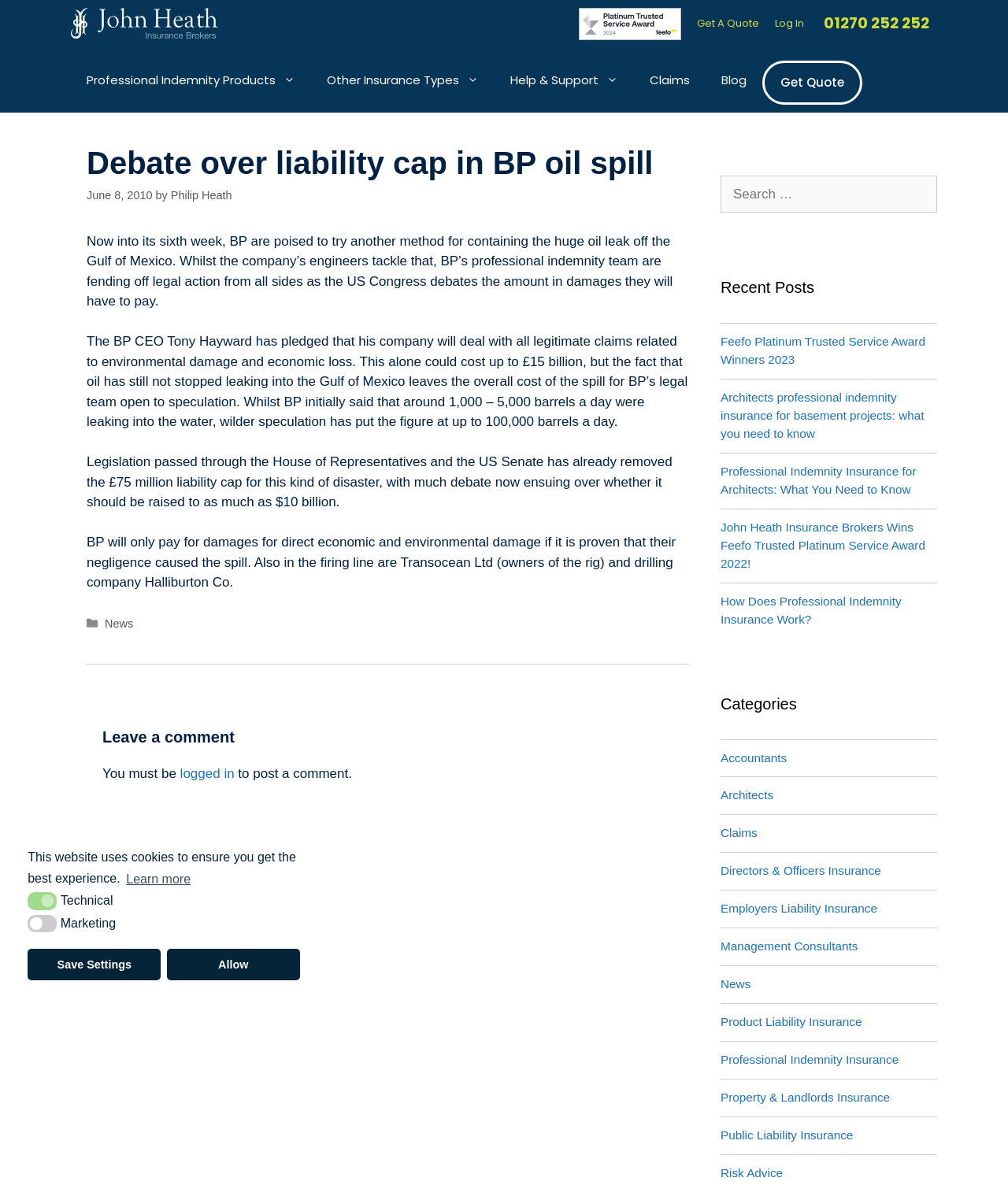Based on the image, please respond to the question with as much detail as possible:
What is the company mentioned in the article that is dealing with legal action?

I found the answer by reading the article content, which mentions BP as the company dealing with legal action.